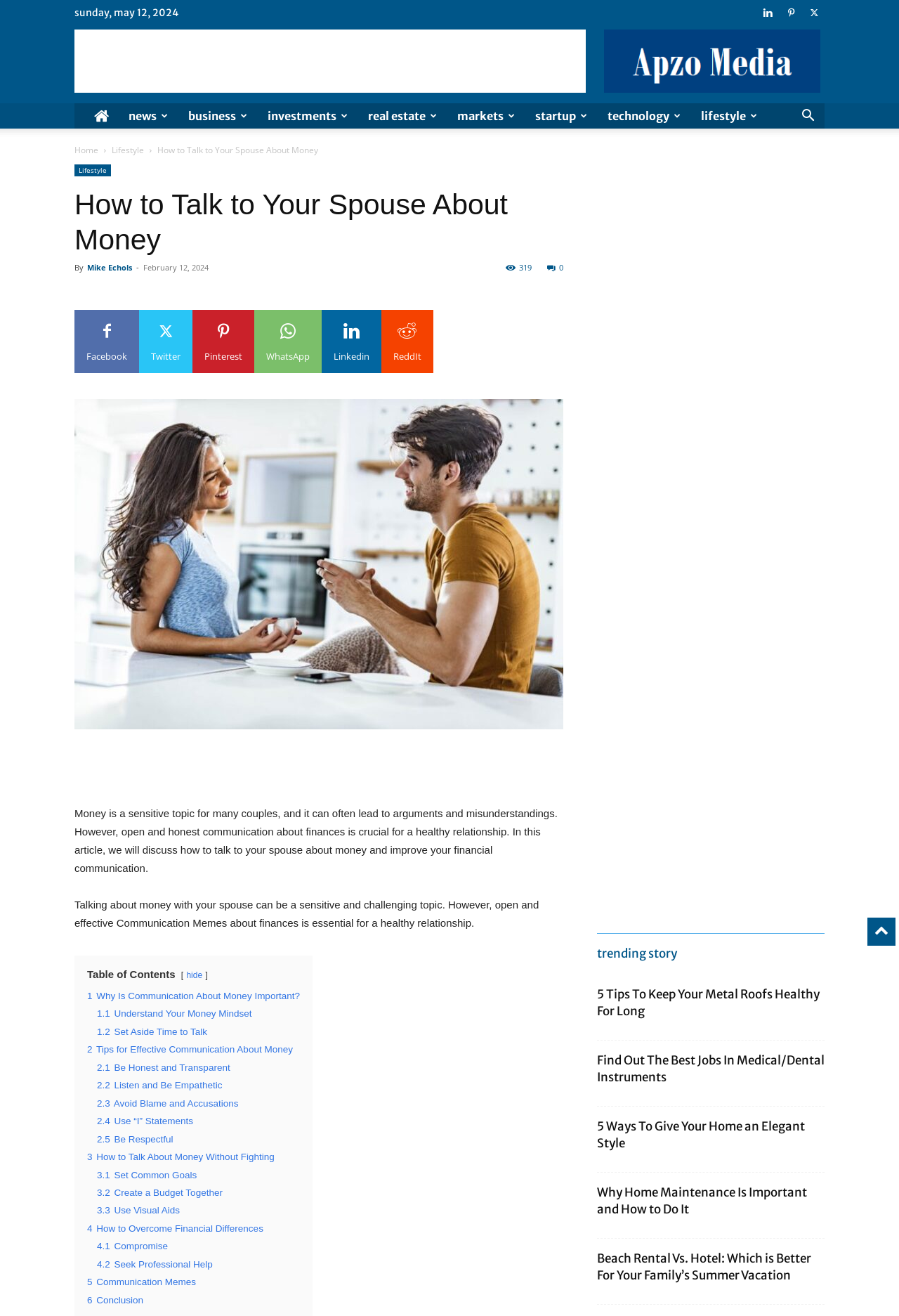What is the date of the article?
Please respond to the question with as much detail as possible.

I found the date of the article by looking at the time element [1161] which contains the text 'February 12, 2024'.